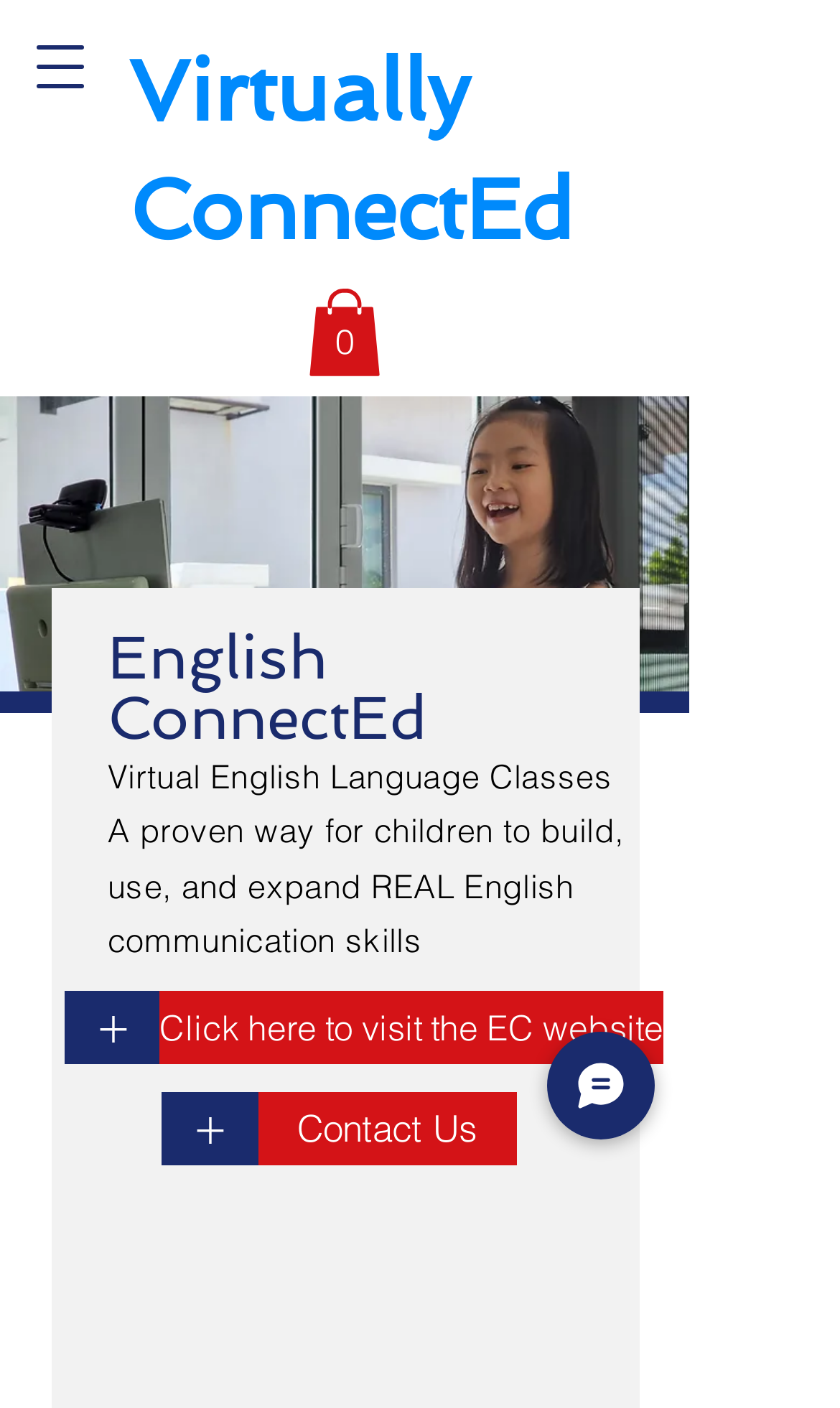Convey a detailed summary of the webpage, mentioning all key elements.

The webpage is about EAL Services, specifically VirtuallyConnectEd, an online platform for English language classes. At the top left corner, there is a button to open the navigation menu. Next to it, the heading "Virtually ConnectEd" is prominently displayed. 

On the top right side, a link to the cart with 0 items is shown, accompanied by an SVG icon. Below this, a large image takes up most of the width, with a heading "English ConnectEd" and a subheading "Virtual English Language Classes" on top of it. The subheading is followed by a paragraph describing the benefits of the virtual English language classes.

Underneath the image, there are three links: one with a "+" icon, another to visit the EC website, and a third with another "+" icon. These links are aligned to the left side of the page. To the right of these links, there is a link to "Contact Us".

At the bottom left corner, a text "English as a Foreign Language" is displayed. On the opposite side, a "Chat" button is located, accompanied by a small image.